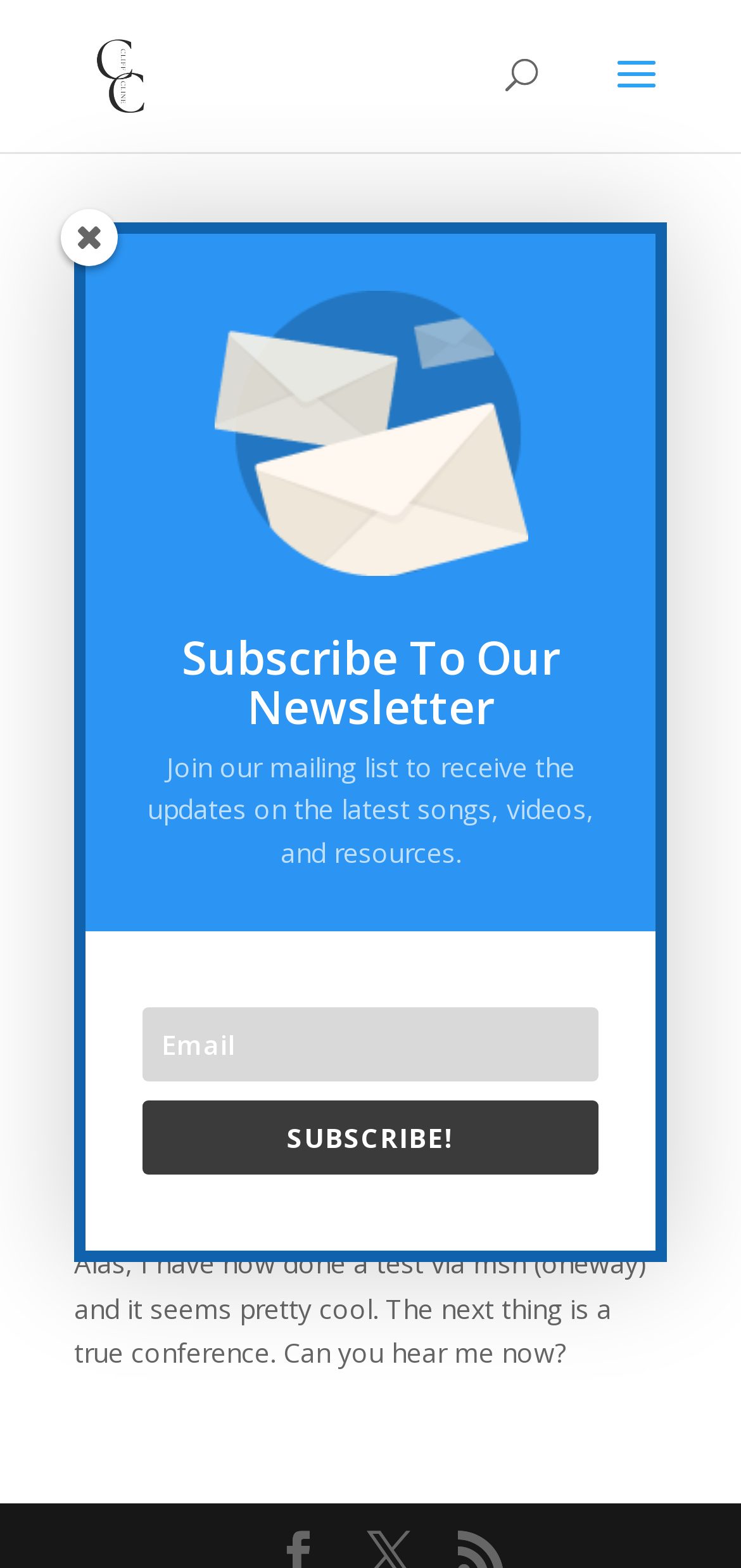How many links are there in the article?
Based on the image, answer the question with as much detail as possible.

I counted the number of link elements within the article element. There are four link elements: 'Uncategorized', 'link', 'link', and 'Cliff Cline'.